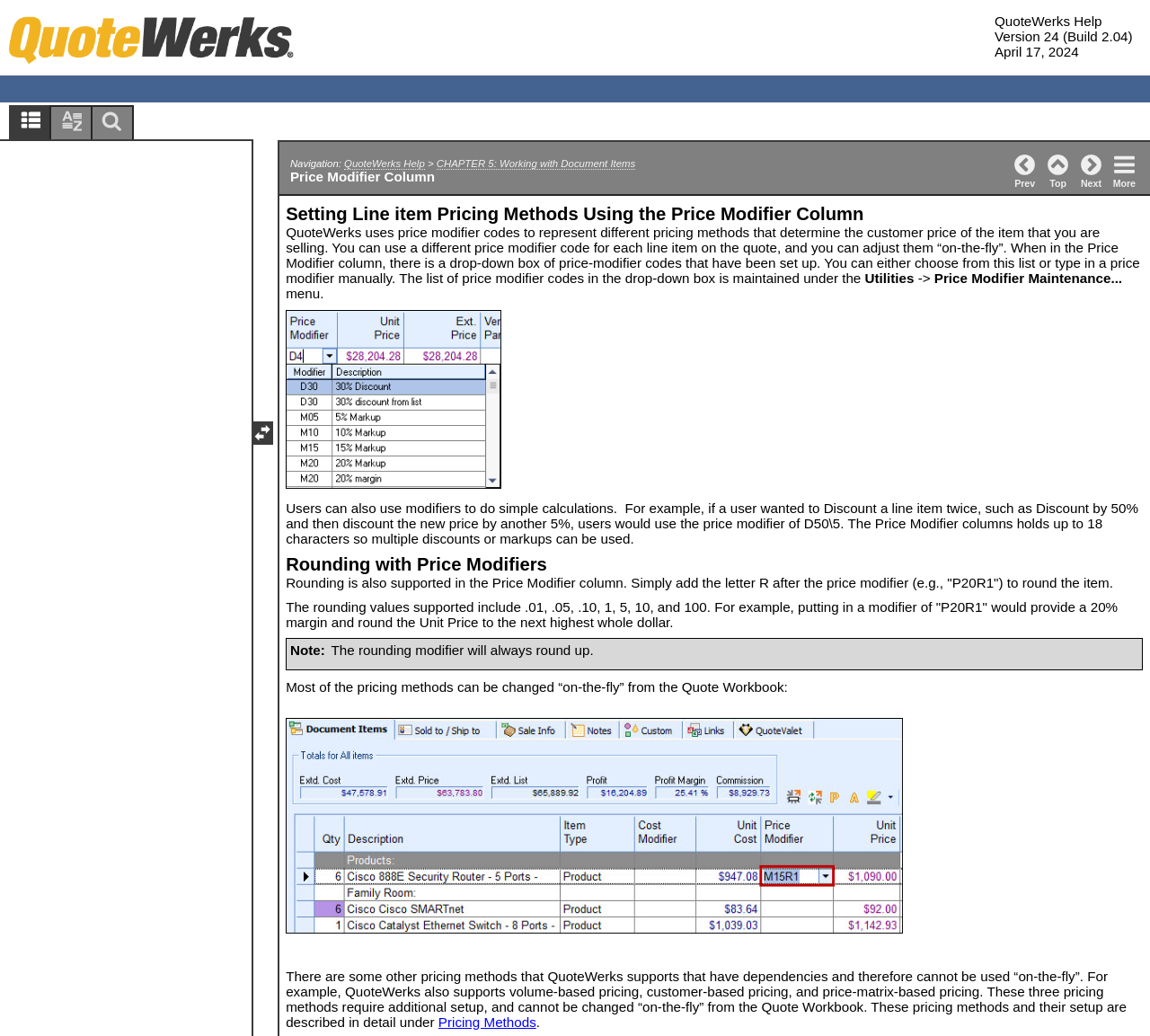Refer to the screenshot and give an in-depth answer to this question: What is the purpose of the Price Modifier column?

The Price Modifier column is used to set different pricing methods for each line item on a quote, allowing users to adjust prices 'on-the-fly' and perform simple calculations, such as discounts and markups.